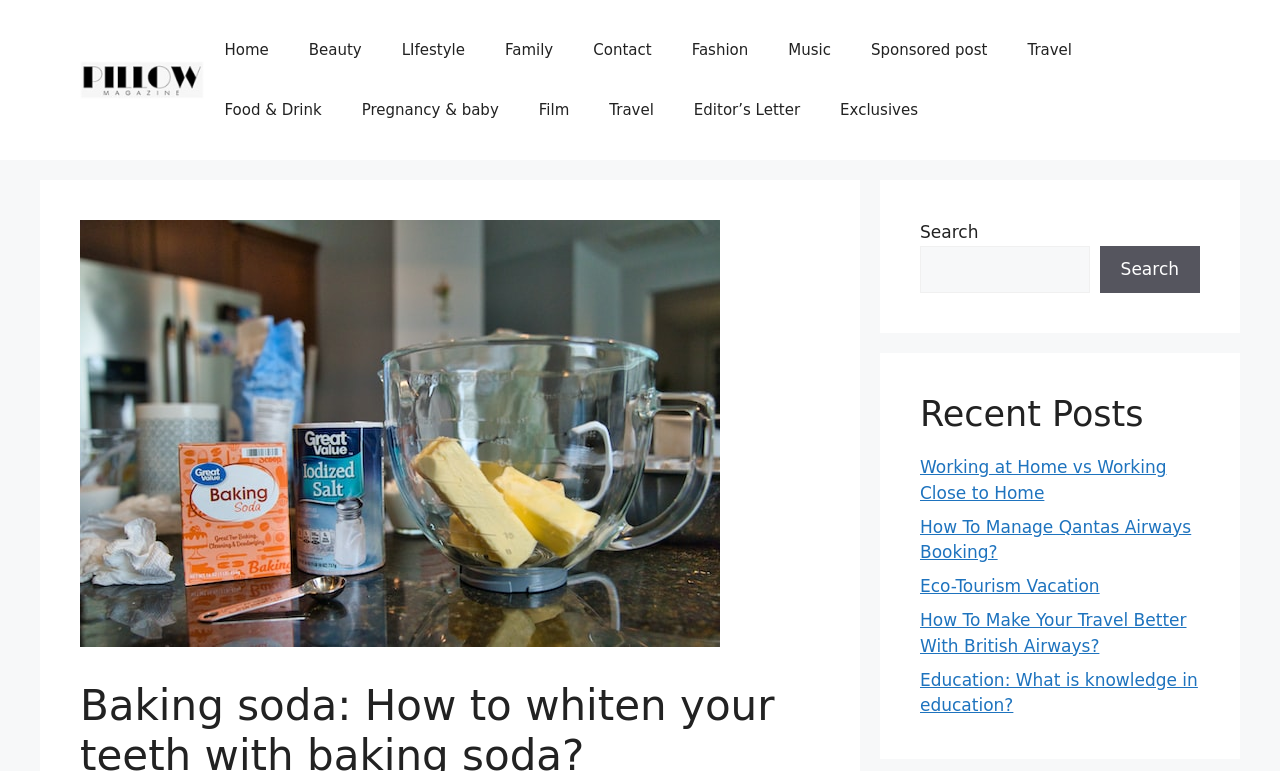Identify and provide the bounding box for the element described by: "Pregnancy & baby".

[0.267, 0.104, 0.405, 0.182]